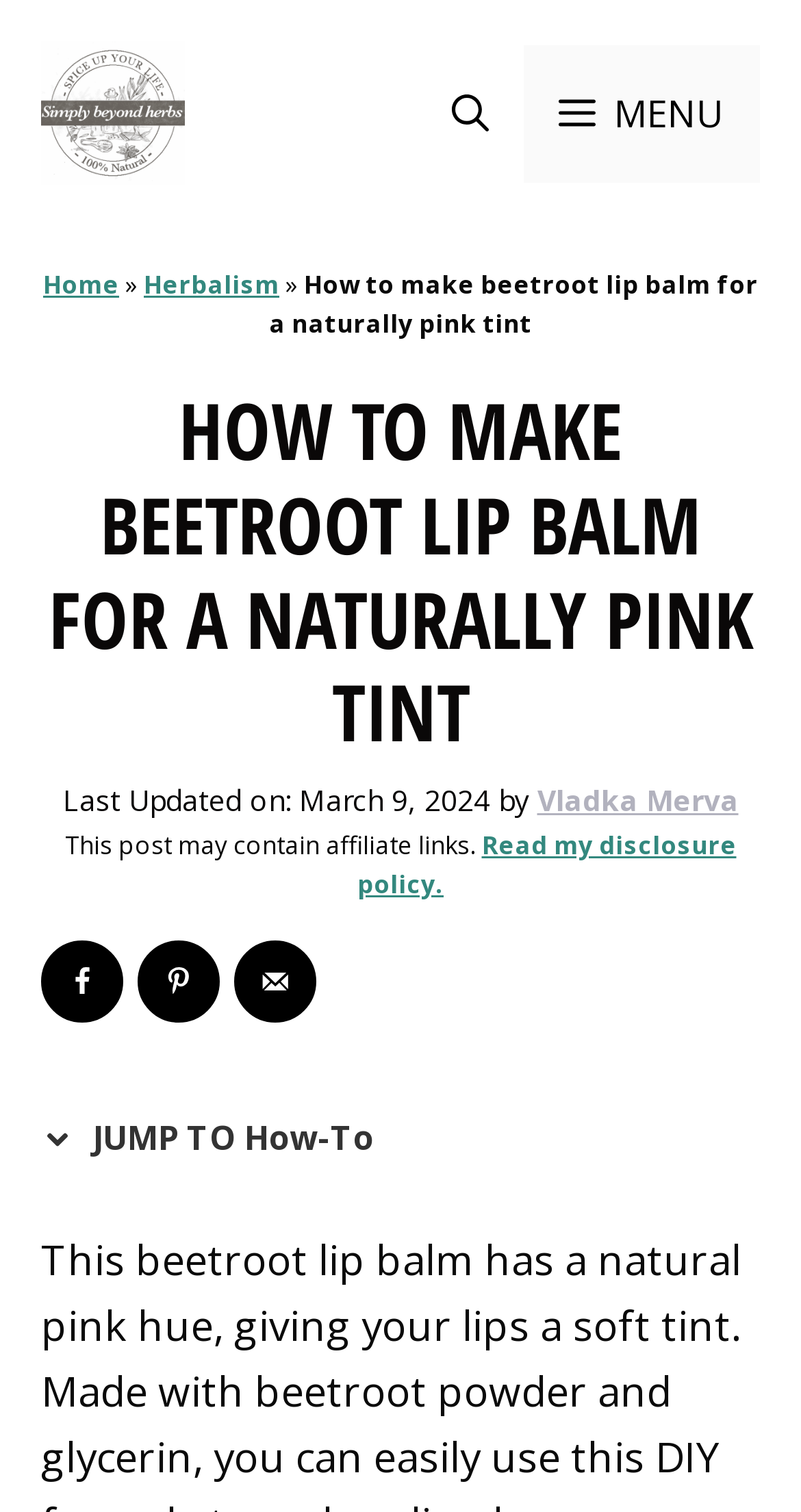Based on the provided description, "aria-label="Open Search Bar"", find the bounding box of the corresponding UI element in the screenshot.

[0.521, 0.029, 0.654, 0.12]